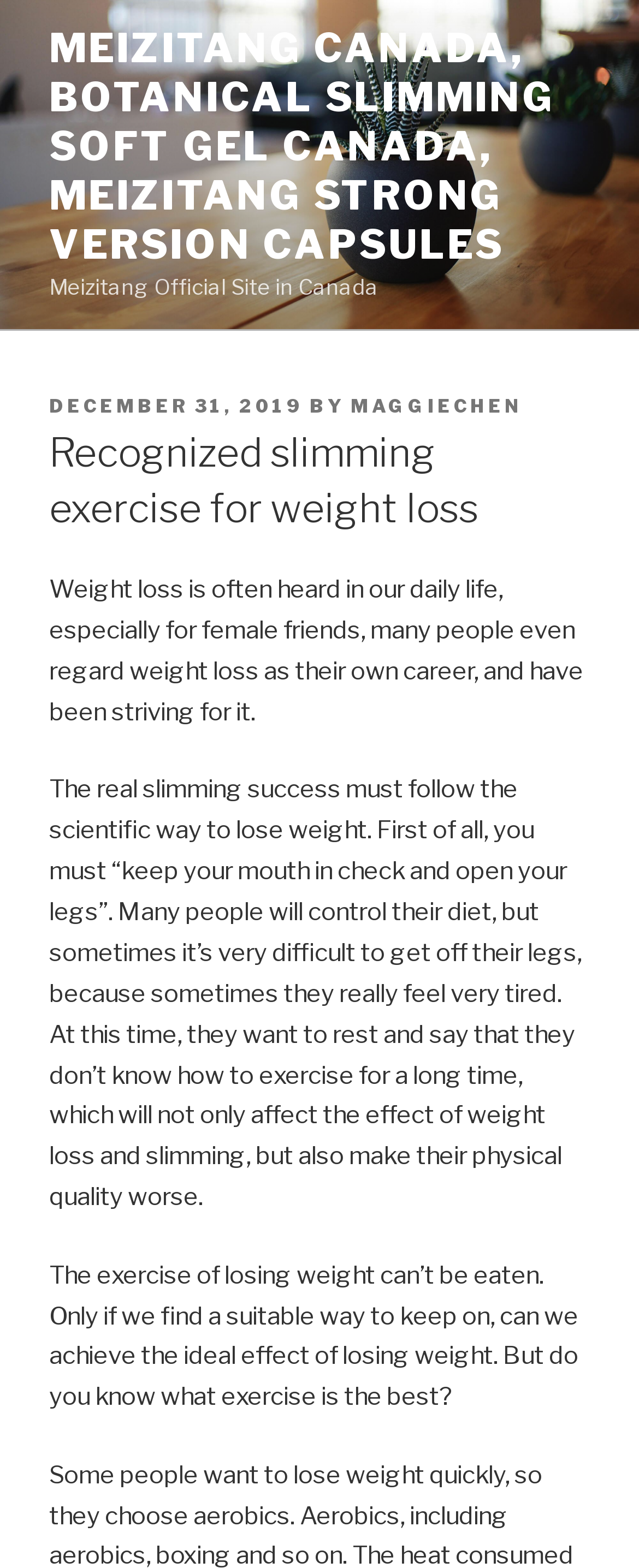Please answer the following question using a single word or phrase: 
What is the author of the article on this webpage?

Maggiechen